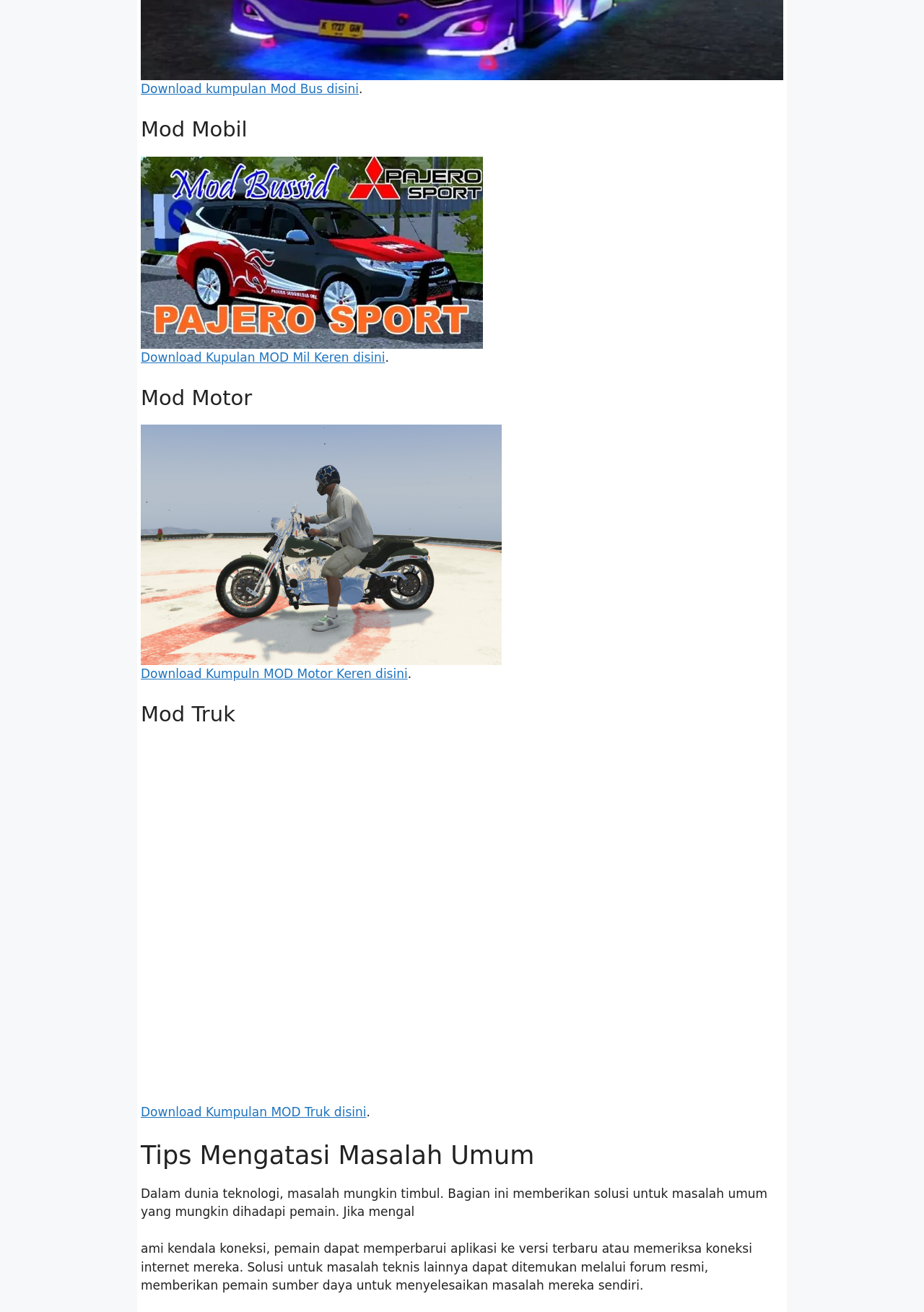Determine the bounding box for the described HTML element: "Download kumpulan Mod Bus disini". Ensure the coordinates are four float numbers between 0 and 1 in the format [left, top, right, bottom].

[0.152, 0.062, 0.388, 0.073]